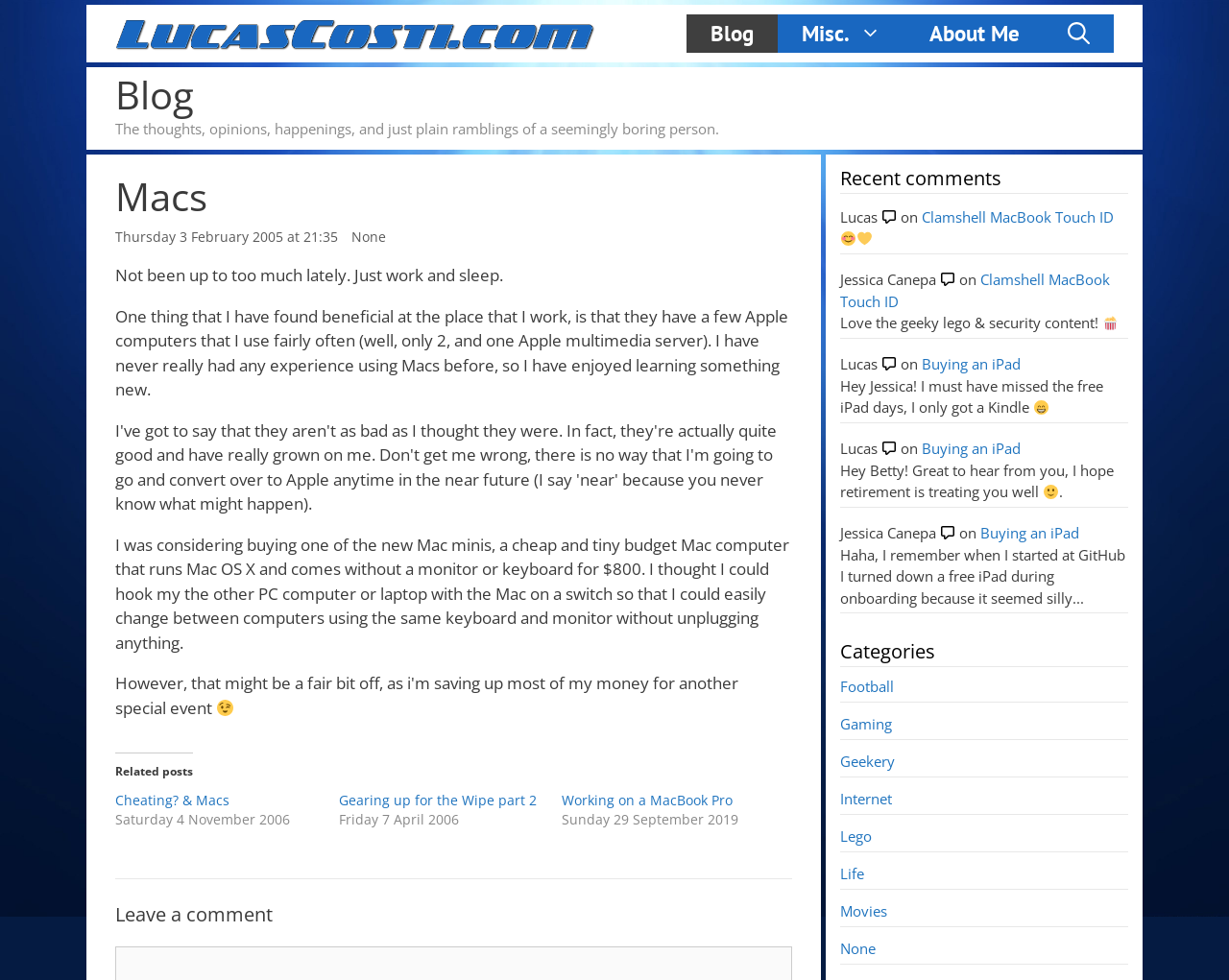Determine the bounding box coordinates of the clickable element necessary to fulfill the instruction: "Click the 'Recent comments' heading". Provide the coordinates as four float numbers within the 0 to 1 range, i.e., [left, top, right, bottom].

[0.684, 0.167, 0.918, 0.197]